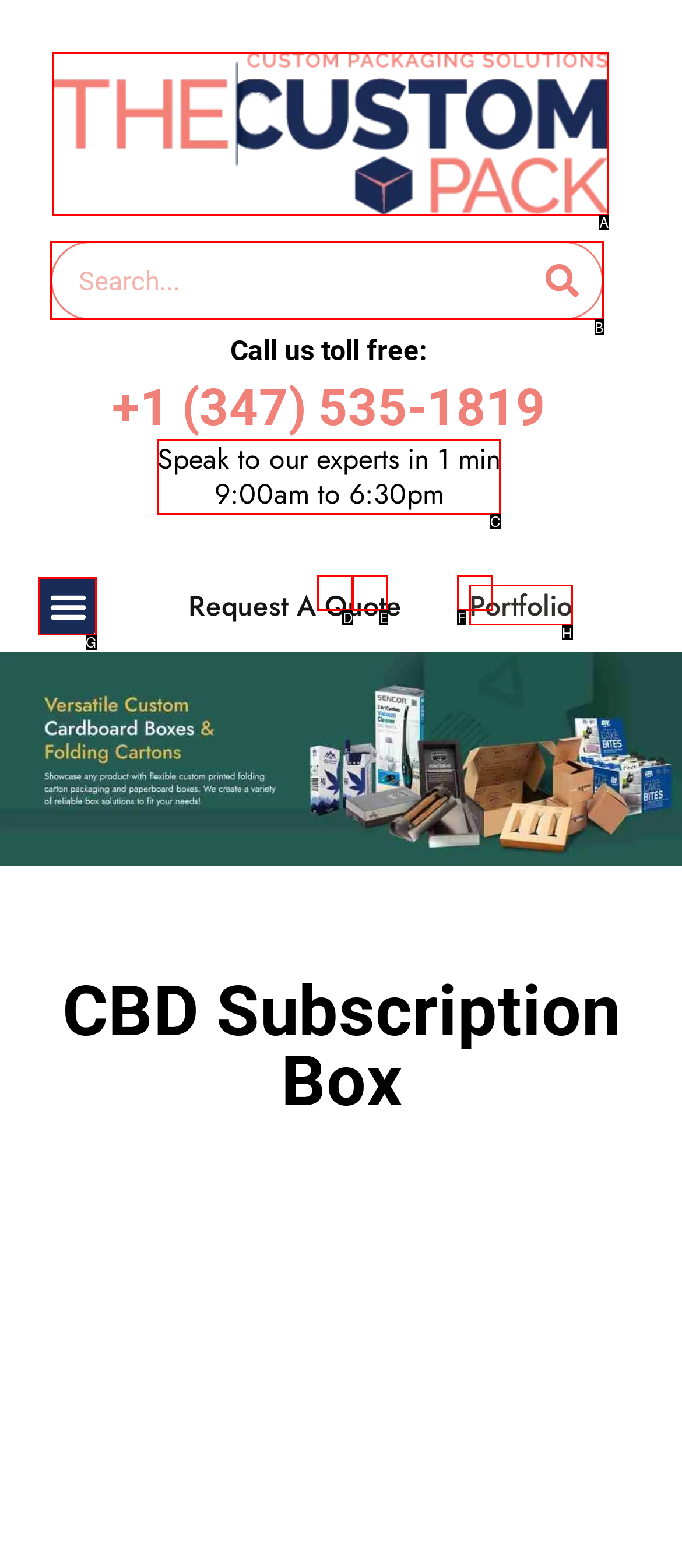Identify the letter of the UI element you should interact with to perform the task: Search for a CBD subscription box
Reply with the appropriate letter of the option.

B